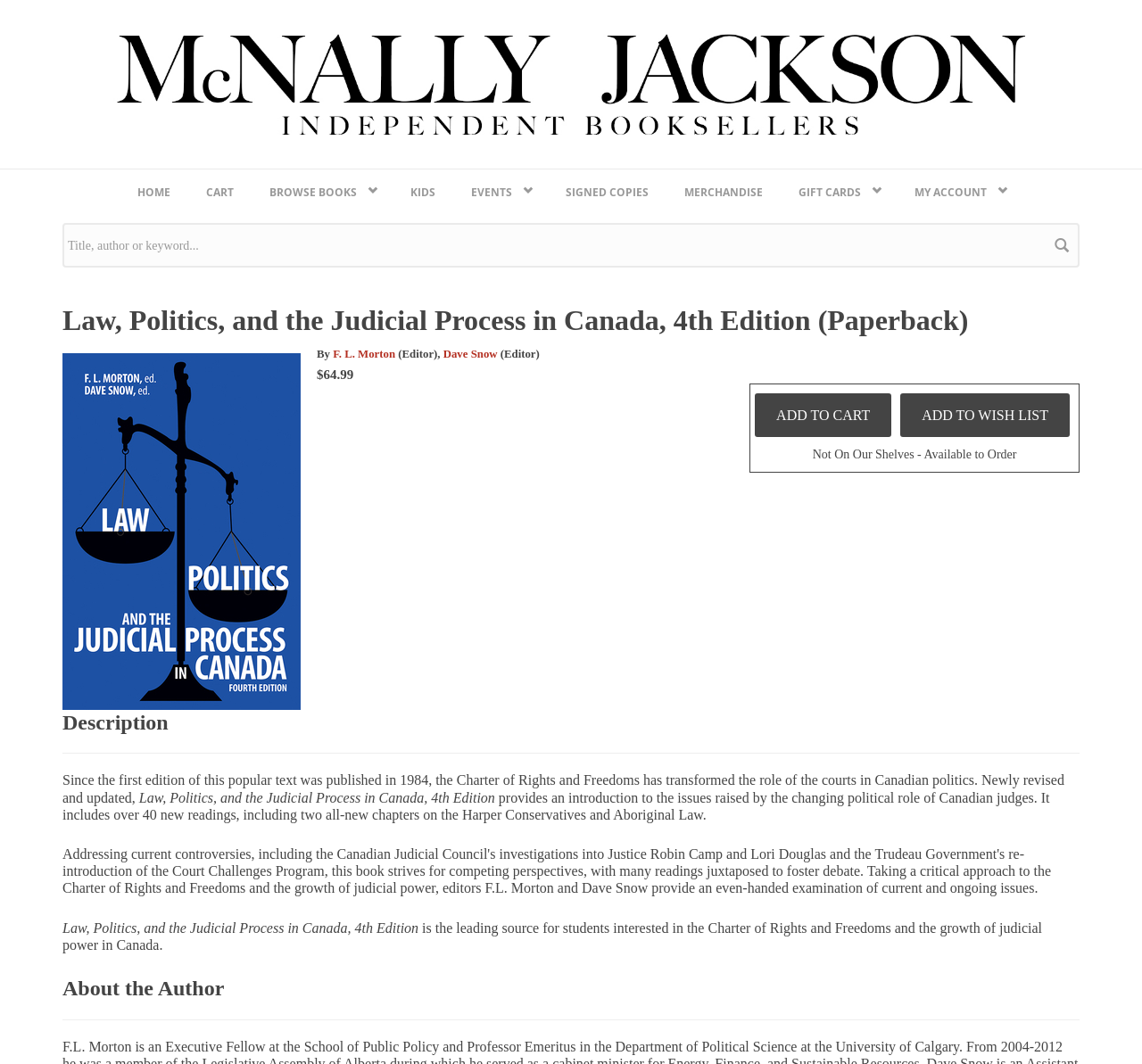Provide the bounding box coordinates of the HTML element this sentence describes: "My Account »". The bounding box coordinates consist of four float numbers between 0 and 1, i.e., [left, top, right, bottom].

[0.785, 0.157, 0.895, 0.205]